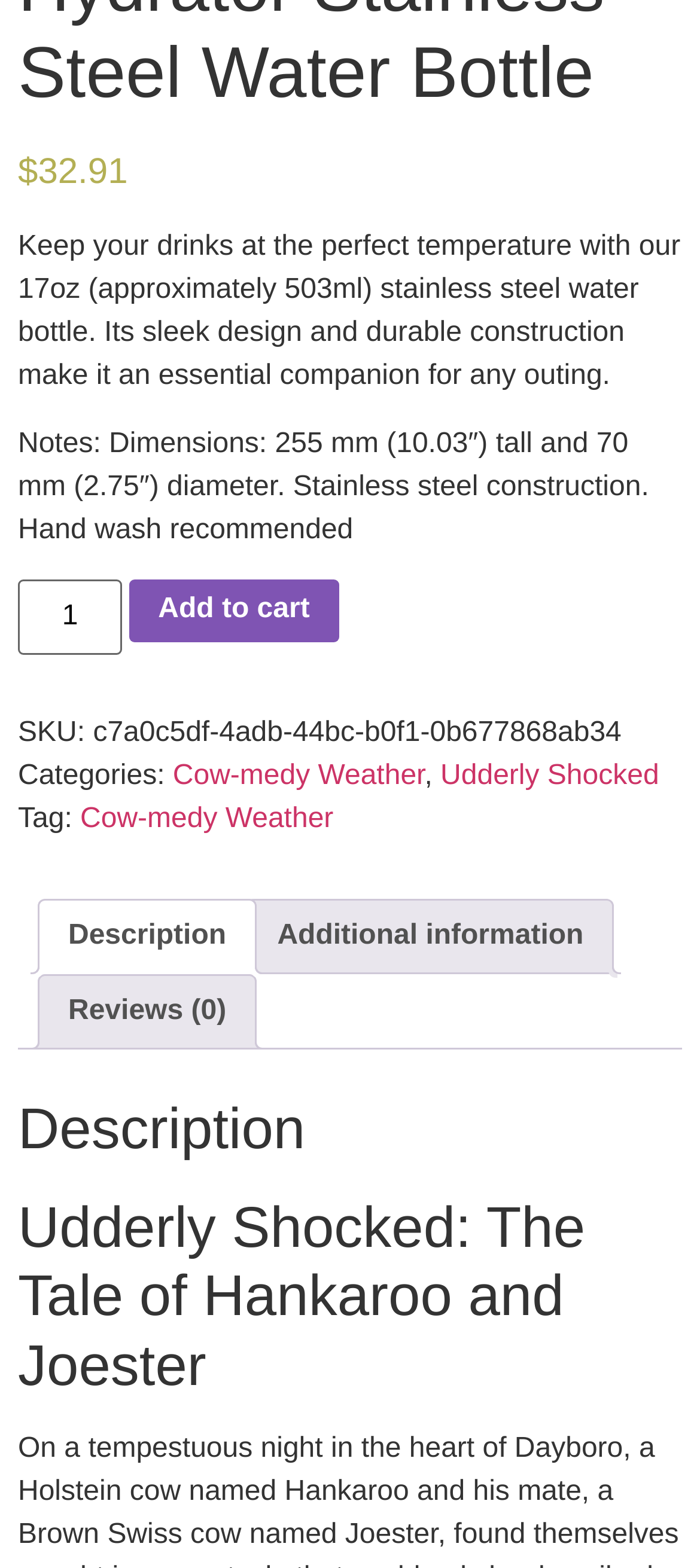Select the bounding box coordinates of the element I need to click to carry out the following instruction: "View additional information".

[0.352, 0.573, 0.877, 0.621]